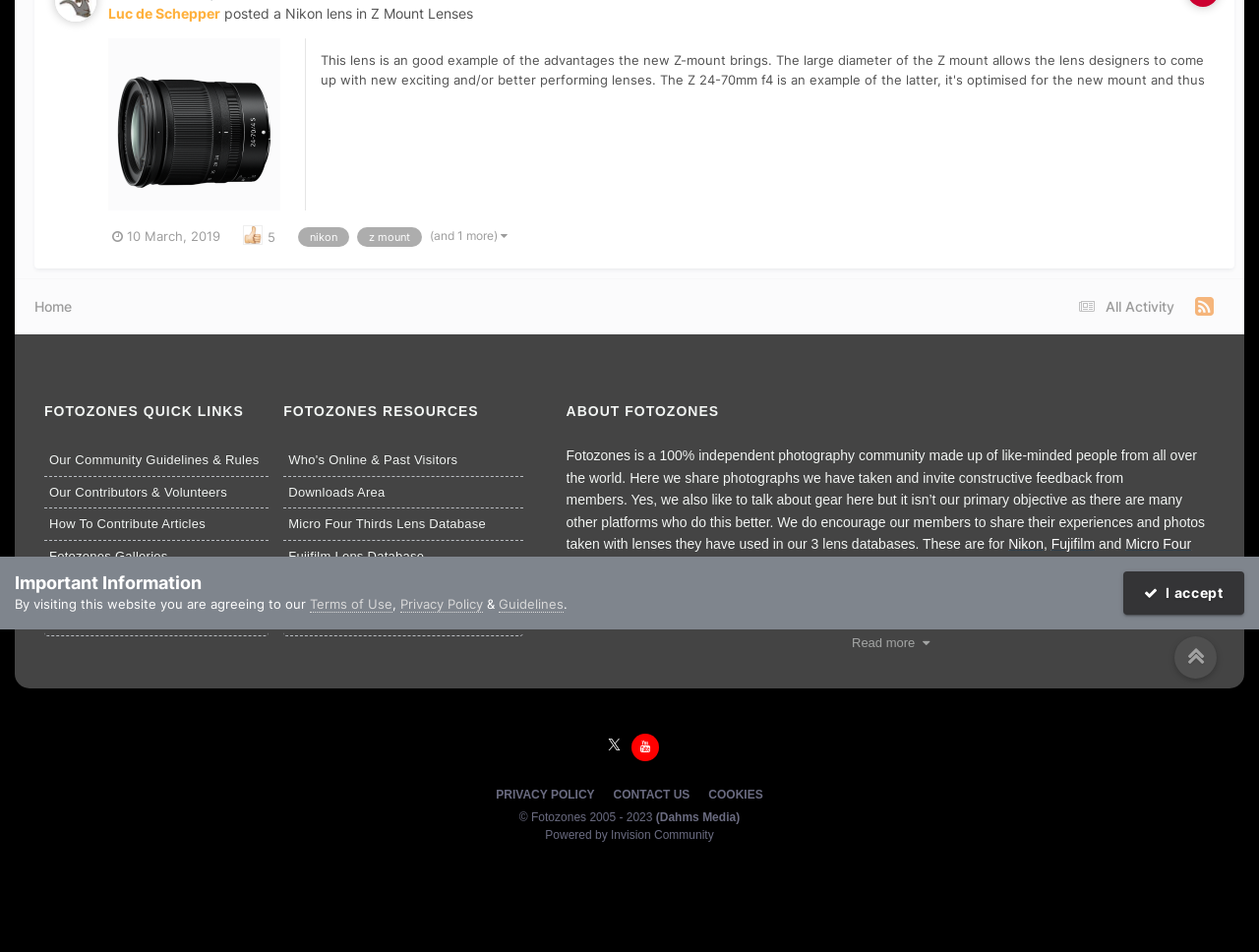Based on the element description "Home", predict the bounding box coordinates of the UI element.

[0.027, 0.313, 0.057, 0.331]